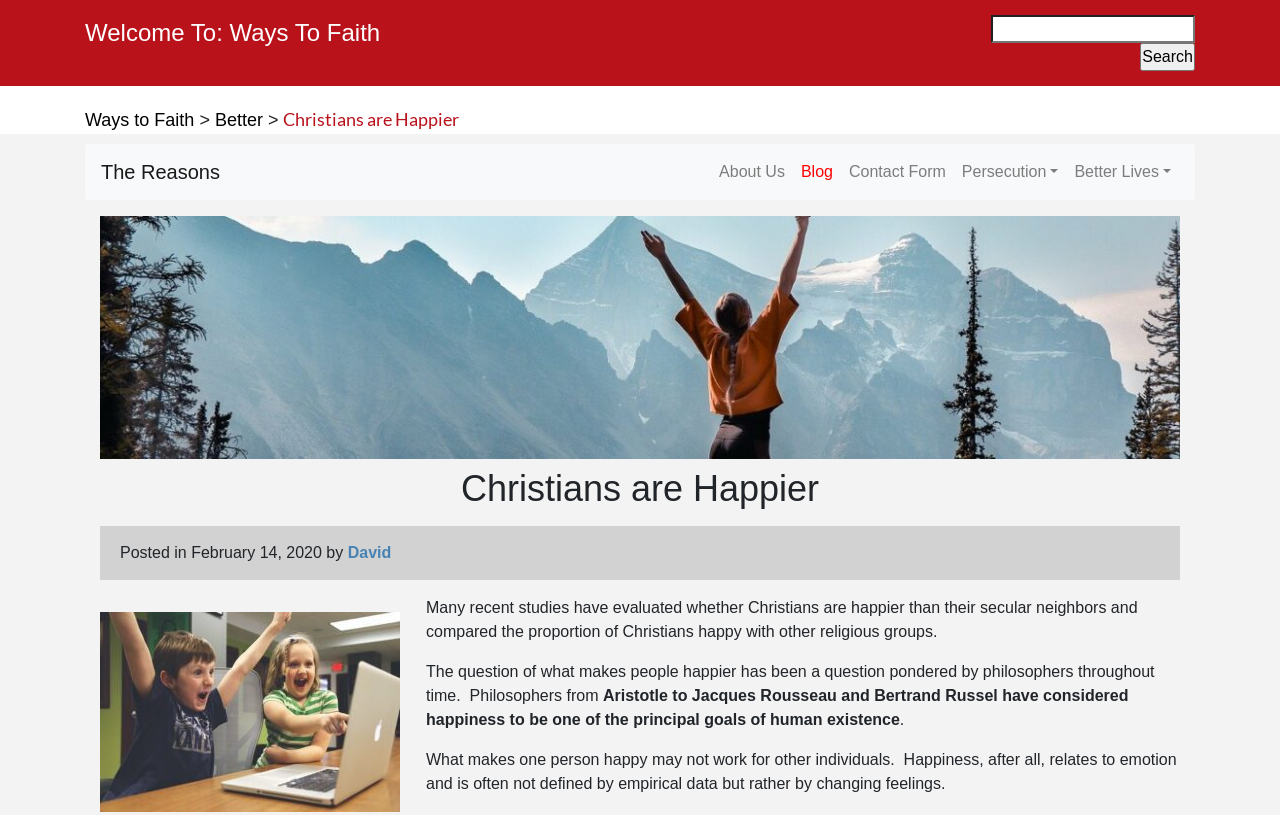Please answer the following query using a single word or phrase: 
How many links are in the main navigation menu?

5